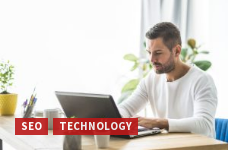Explain the image in detail, mentioning the main subjects and background elements.

A focused individual sits at a modern workspace, intently typing on a laptop. The bright, airy environment features a simple yet stylish desk adorned with potted plants and a few stationery items, enhancing the serene atmosphere. Prominently displayed at the bottom of the image are two bold tags: "SEO" and "TECHNOLOGY," indicating the context of the work being done. This scene captures the essence of contemporary digital work, showcasing a balance between productivity and a calm, aesthetic setting.